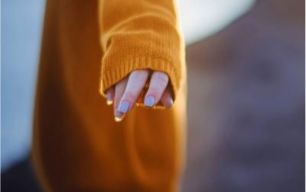What is the shape of the fingernails? Using the information from the screenshot, answer with a single word or phrase.

Elegantly extended